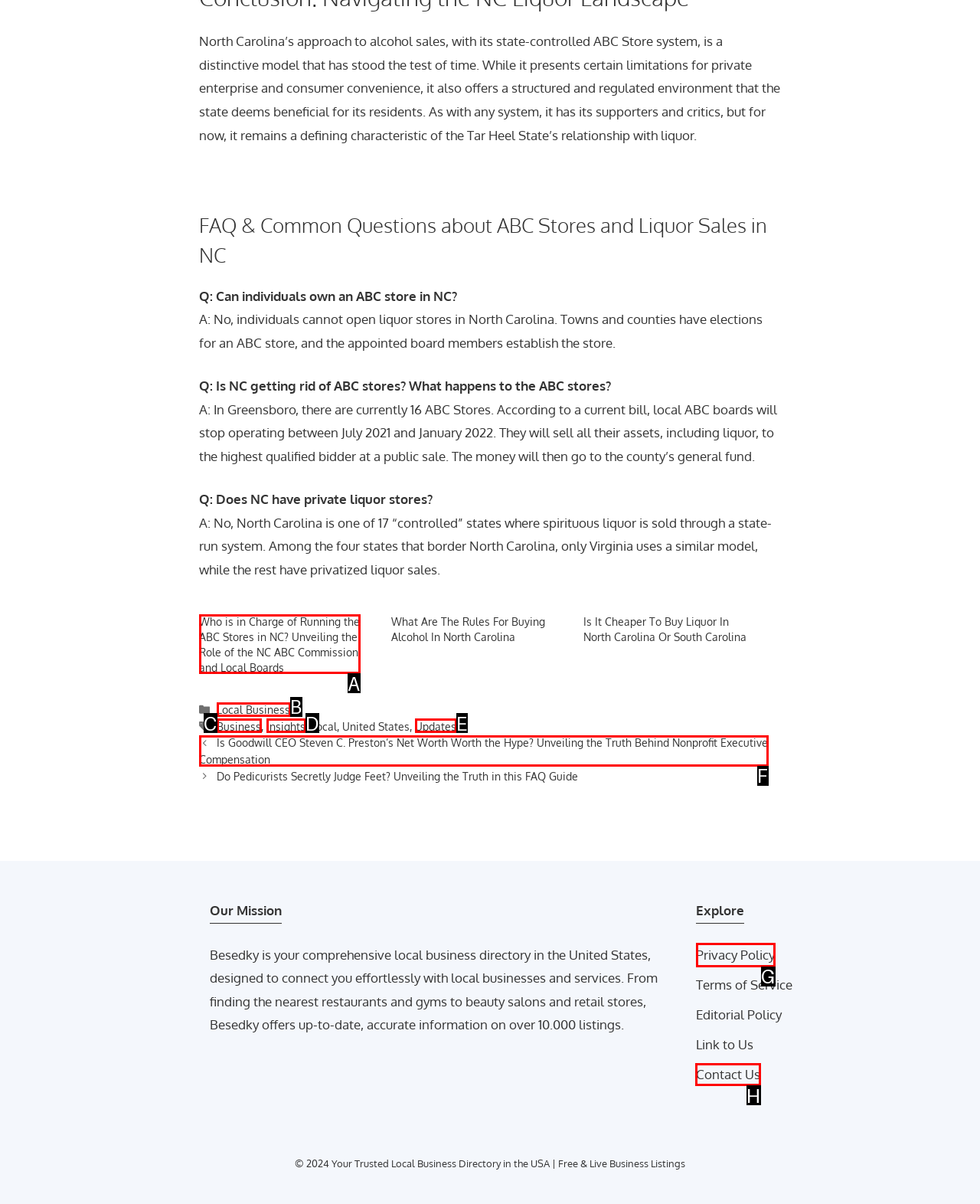Indicate the HTML element to be clicked to accomplish this task: Contact us for more information Respond using the letter of the correct option.

H